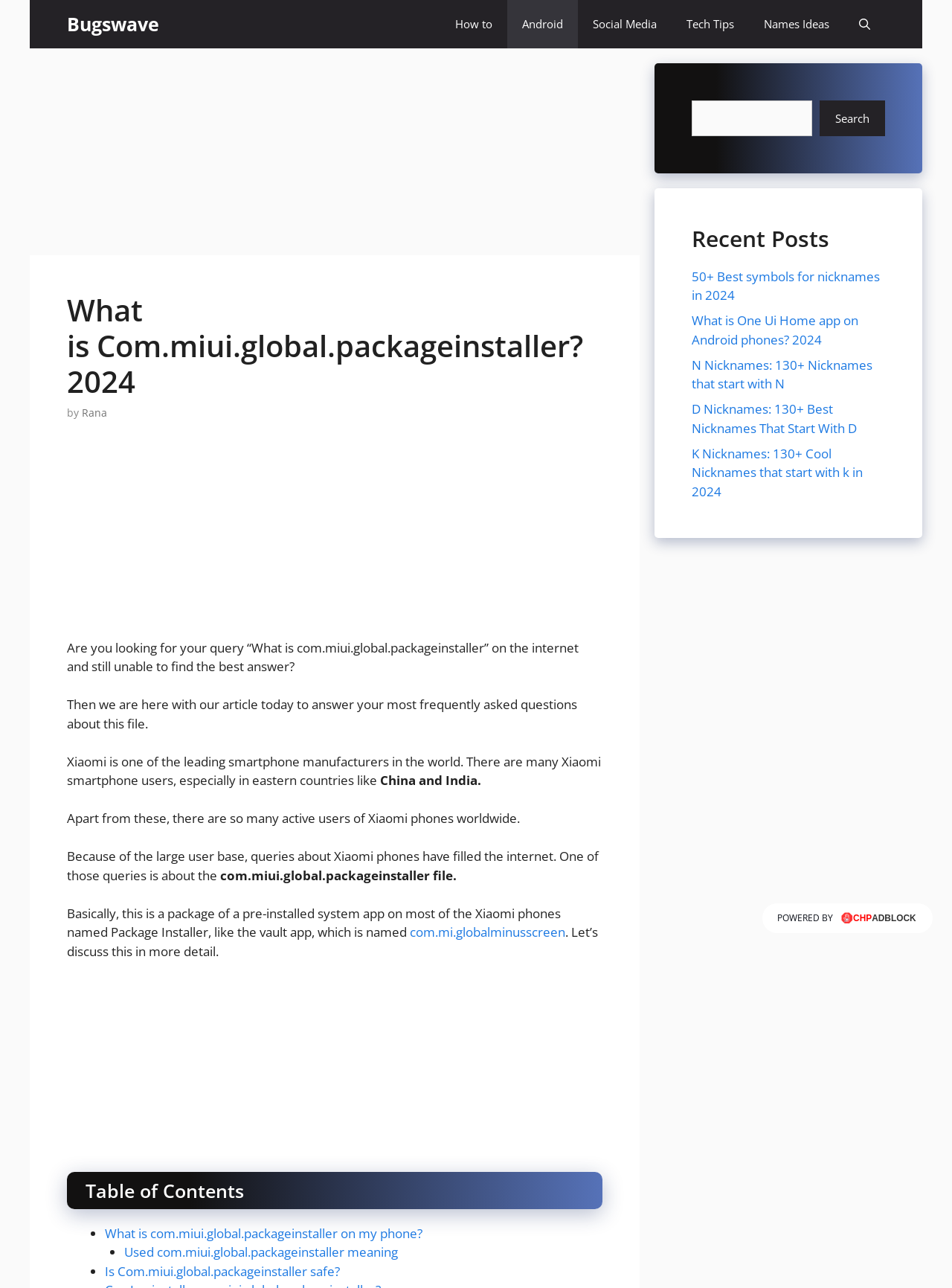Given the description "Is Com.miui.global.packageinstaller safe?", determine the bounding box of the corresponding UI element.

[0.11, 0.98, 0.36, 0.994]